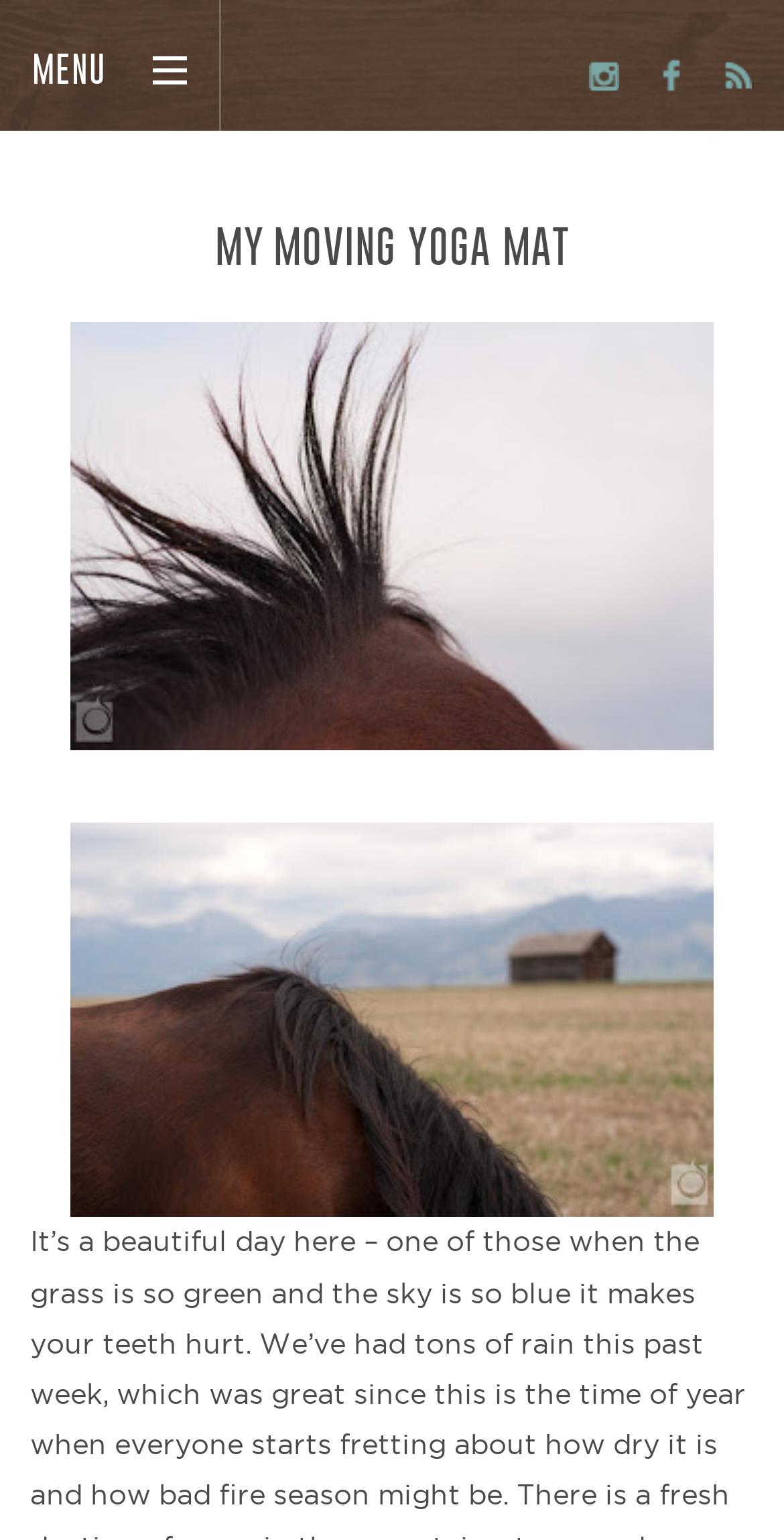Use a single word or phrase to answer the question:
How many levels of hierarchy are in the webpage structure?

3